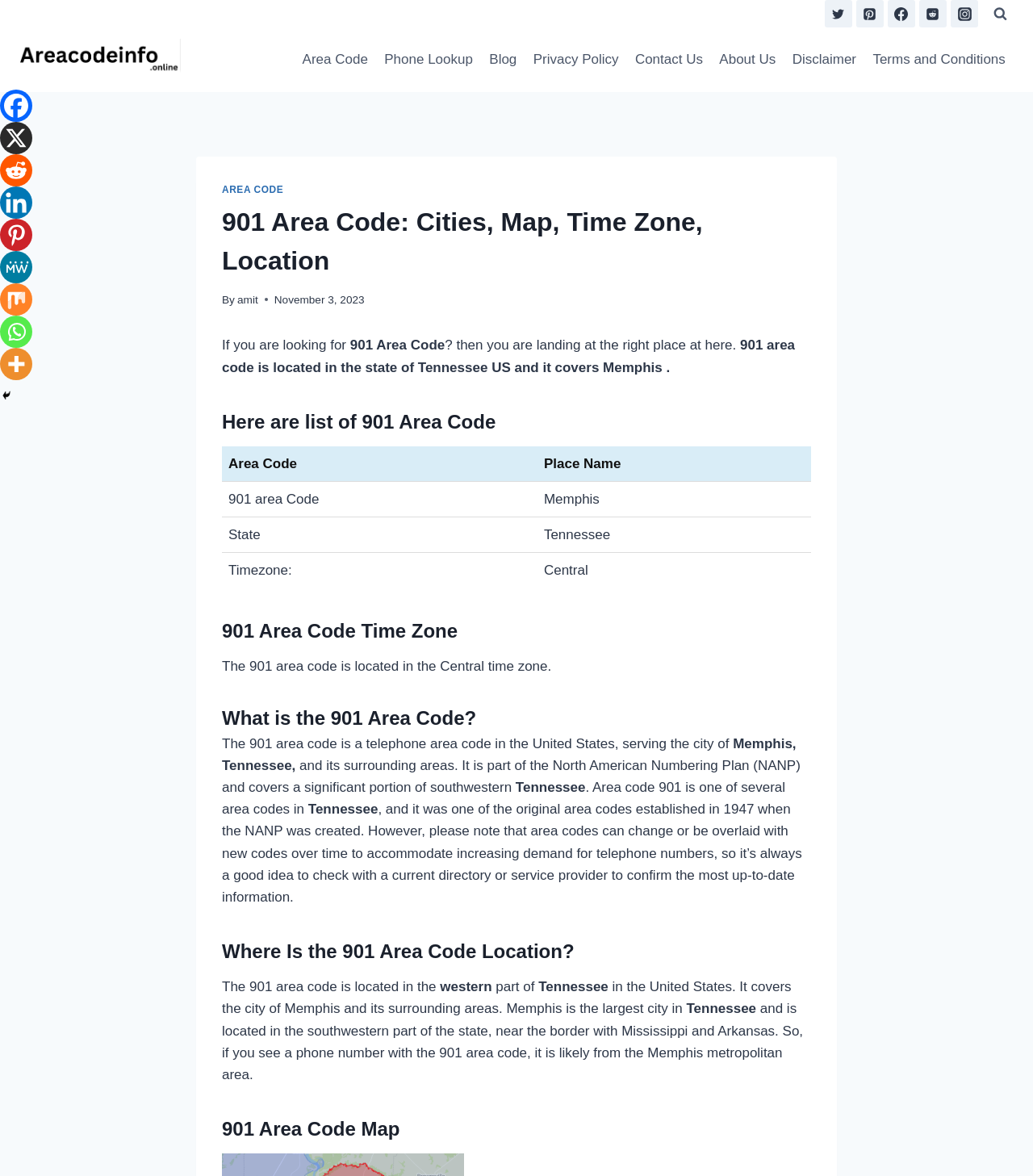Find the primary header on the webpage and provide its text.

901 Area Code: Cities, Map, Time Zone, Location